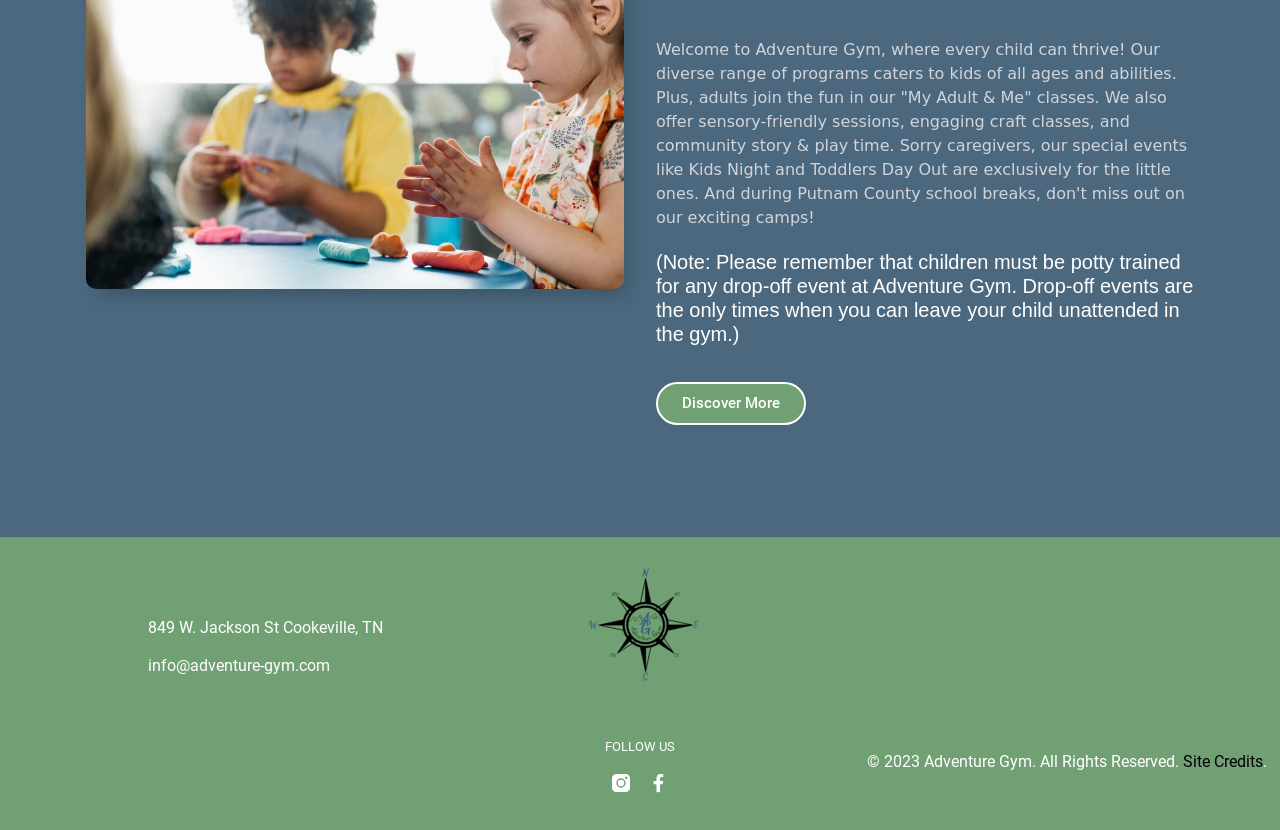What is the name of the program that allows adults to join in? From the image, respond with a single word or brief phrase.

My Adult & Me